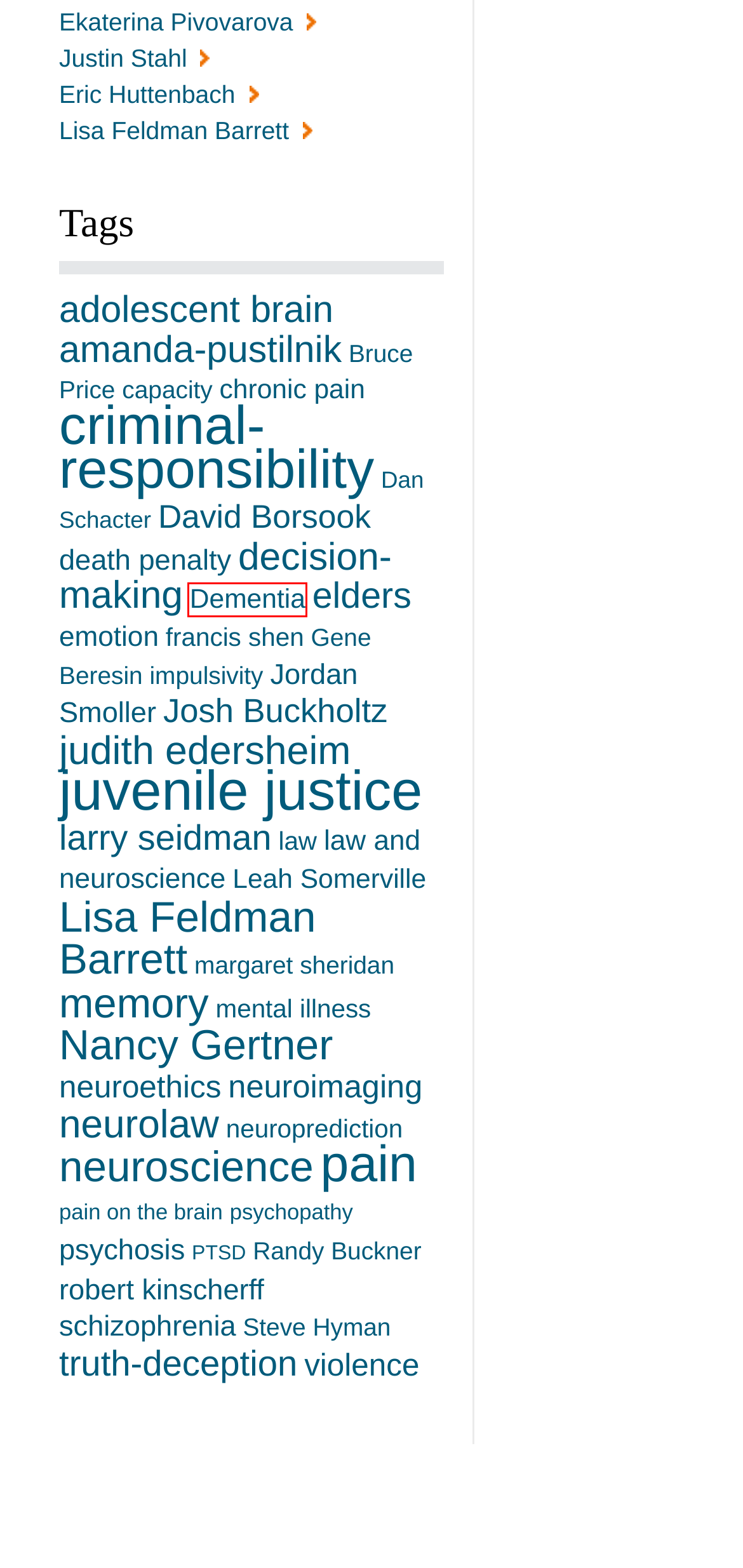You are given a webpage screenshot where a red bounding box highlights an element. Determine the most fitting webpage description for the new page that loads after clicking the element within the red bounding box. Here are the candidates:
A. | DementiaCenter for Law, Brain & Behavior
B. | PTSDCenter for Law, Brain & Behavior
C. | amanda-pustilnikCenter for Law, Brain & Behavior
D. | Jordan SmollerCenter for Law, Brain & Behavior
E. | psychopathyCenter for Law, Brain & Behavior
F. | Leah SomervilleCenter for Law, Brain & Behavior
G. | pain on the brainCenter for Law, Brain & Behavior
H. | judith edersheimCenter for Law, Brain & Behavior

A